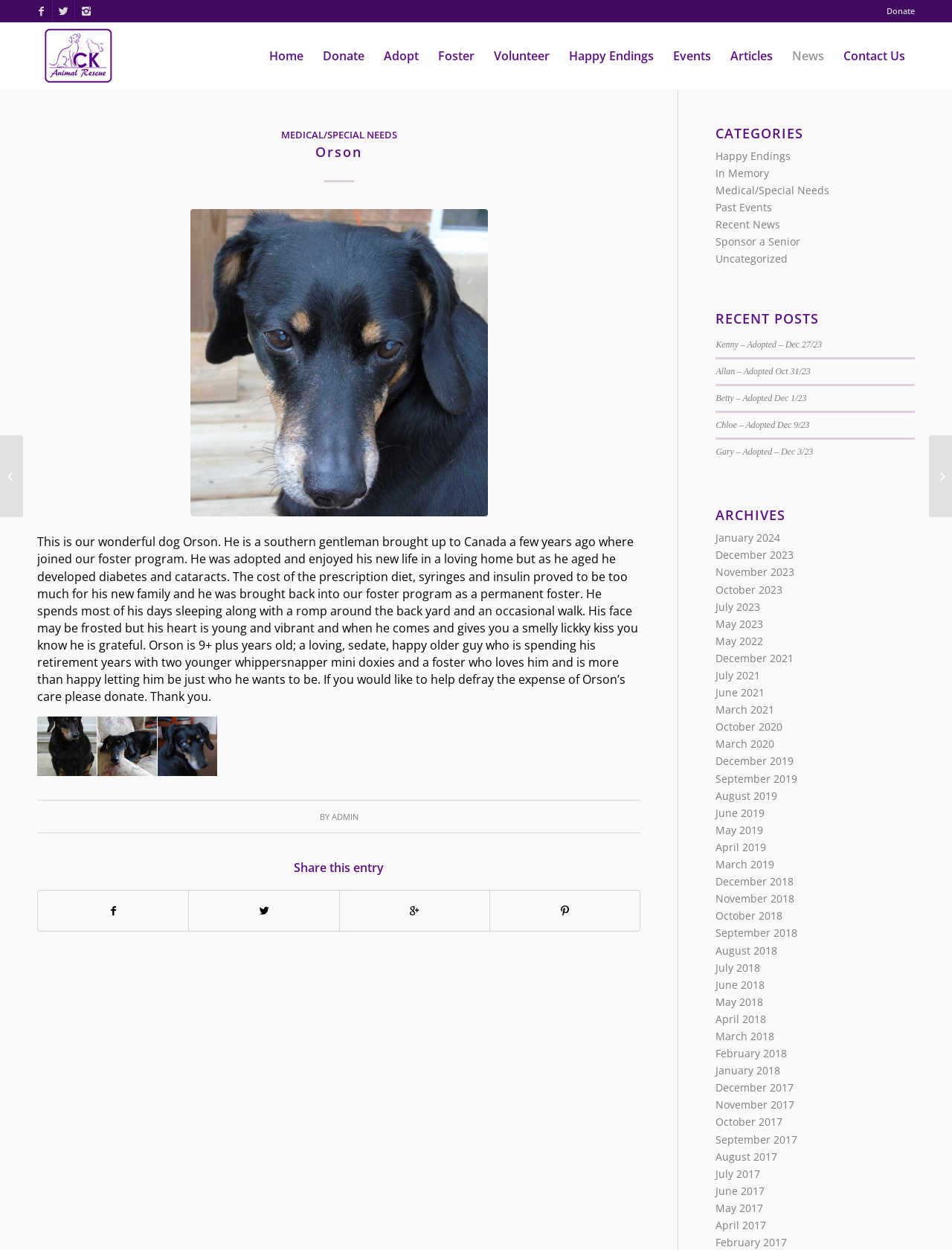What is the name of the dog?
Answer briefly with a single word or phrase based on the image.

Orson